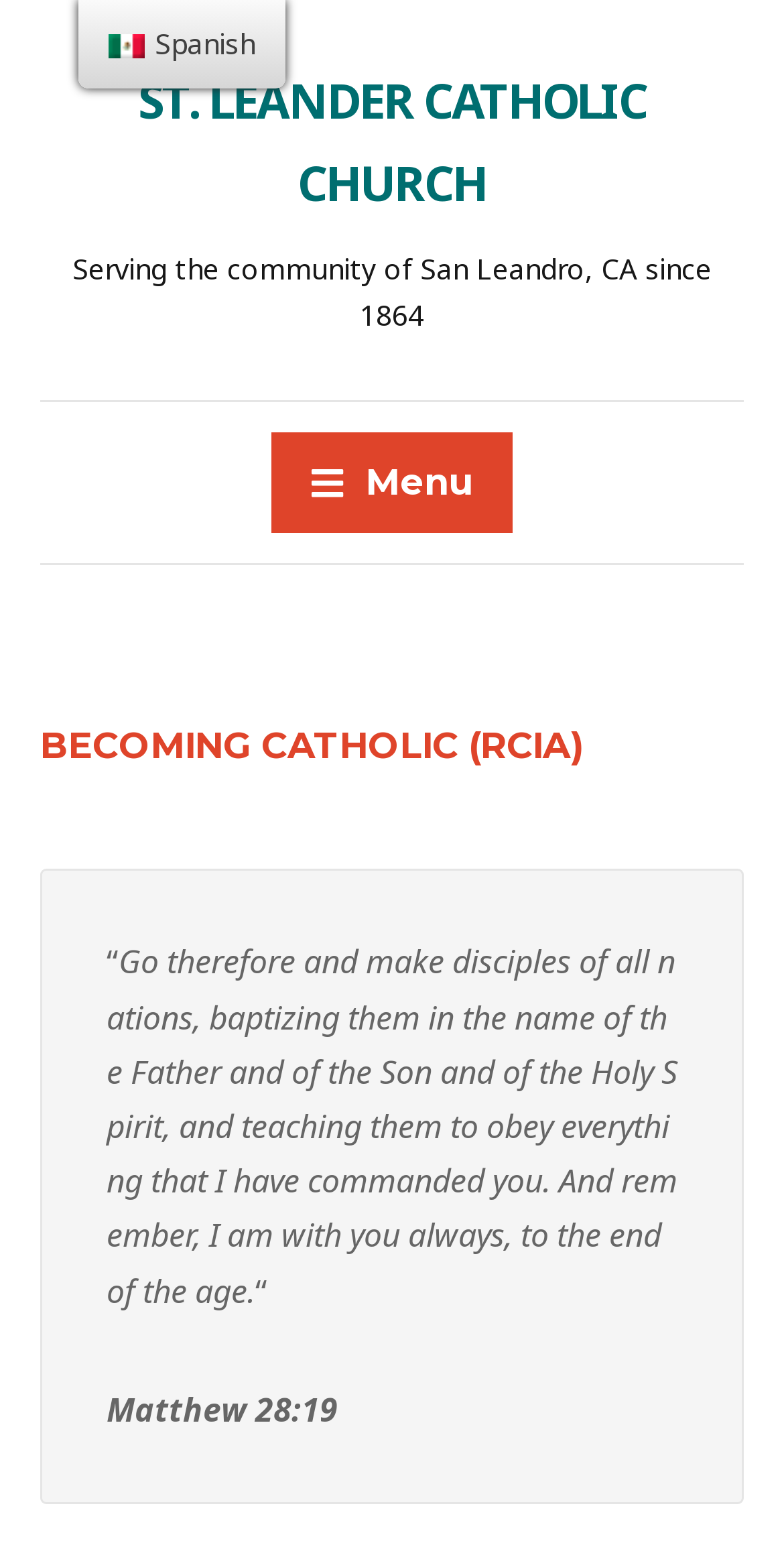Extract the main heading from the webpage content.

BECOMING CATHOLIC (RCIA)